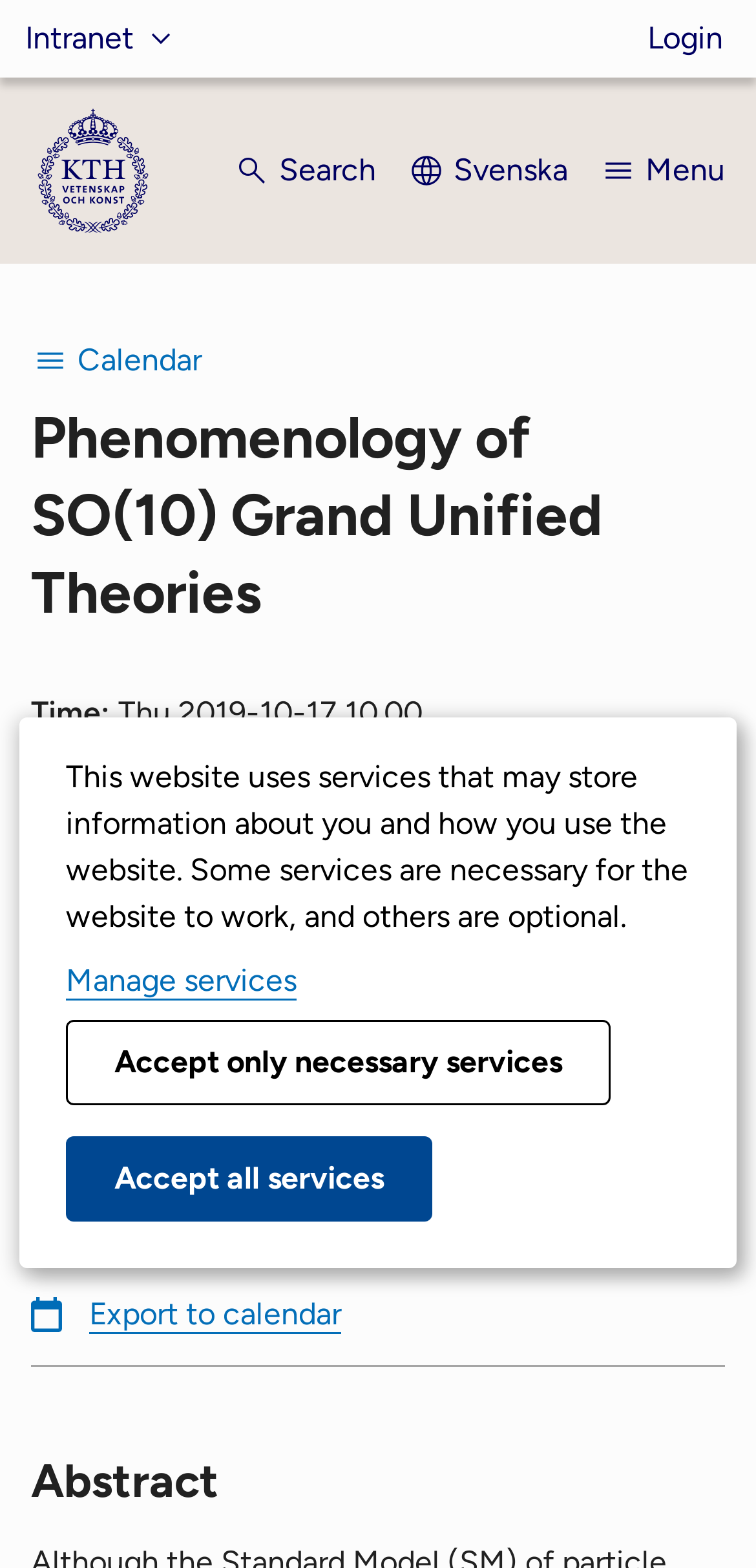Locate the bounding box coordinates of the element that should be clicked to execute the following instruction: "Click the login button".

[0.856, 0.0, 0.956, 0.049]